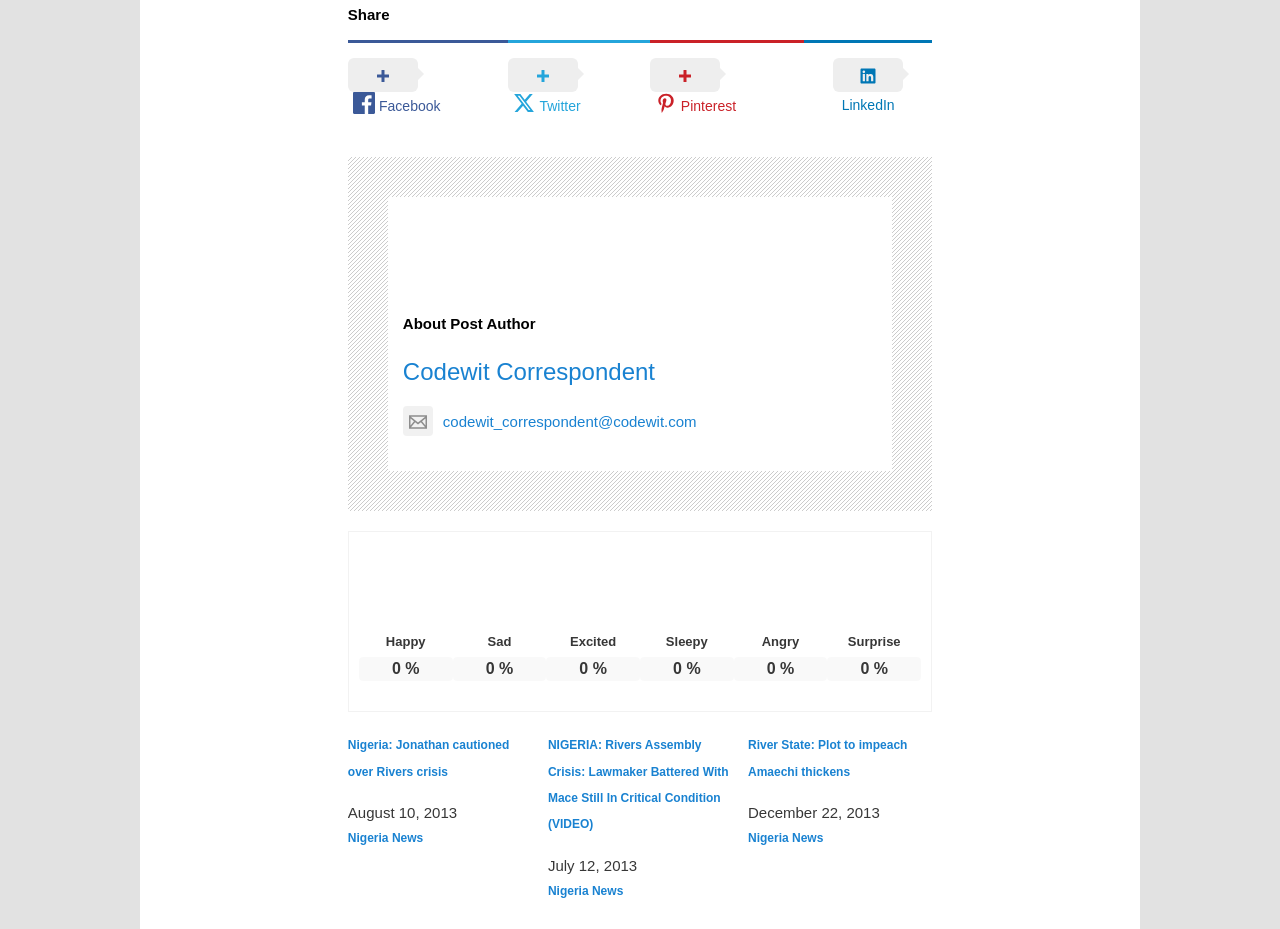Please specify the bounding box coordinates in the format (top-left x, top-left y, bottom-right x, bottom-right y), with values ranging from 0 to 1. Identify the bounding box for the UI component described as follows: LinkedIn

[0.628, 0.043, 0.728, 0.142]